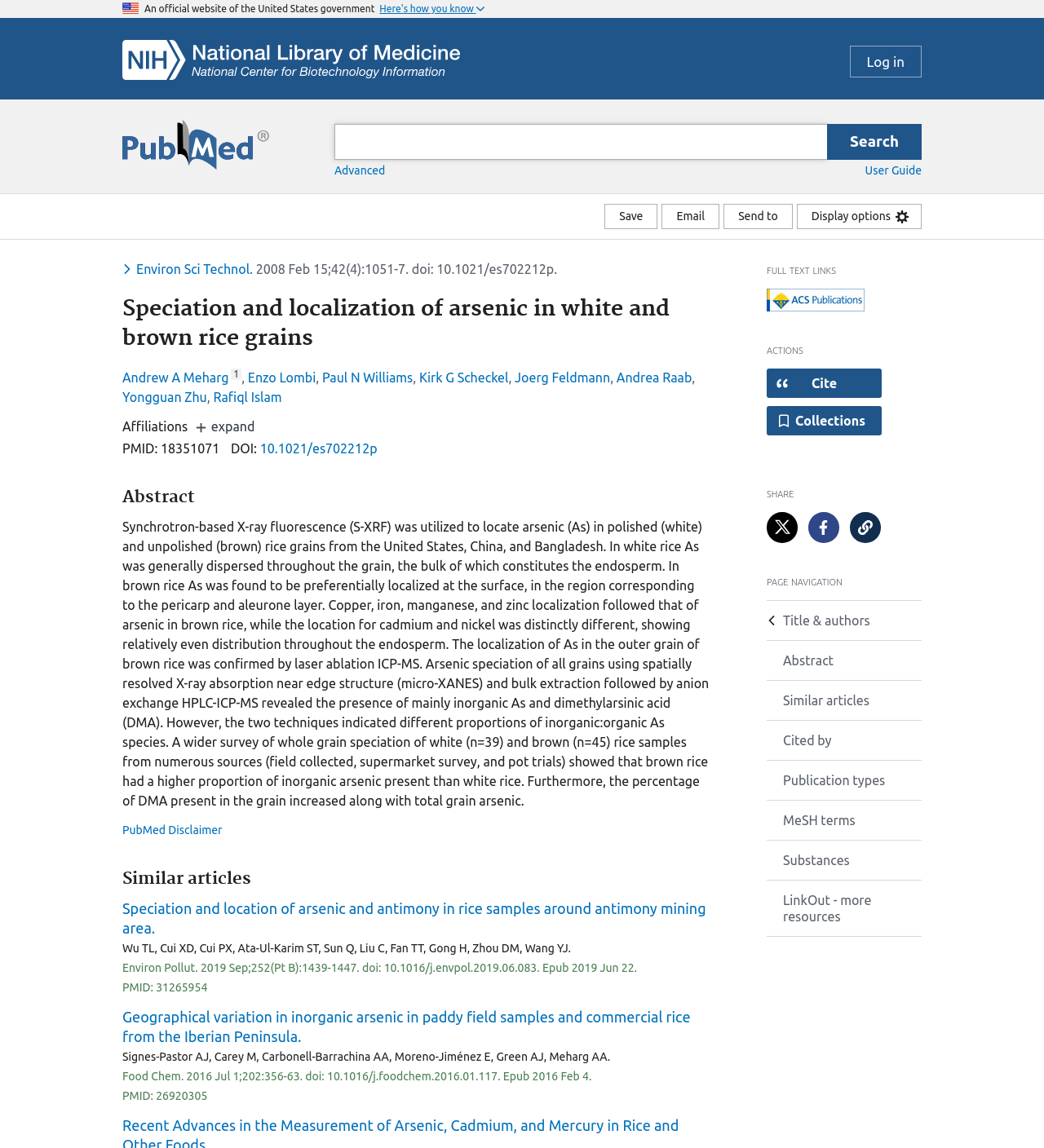What is the DOI of this article?
Examine the image and provide an in-depth answer to the question.

I found the answer by looking at the DOI section, where it says 'DOI: 10.1021/es702212p'.